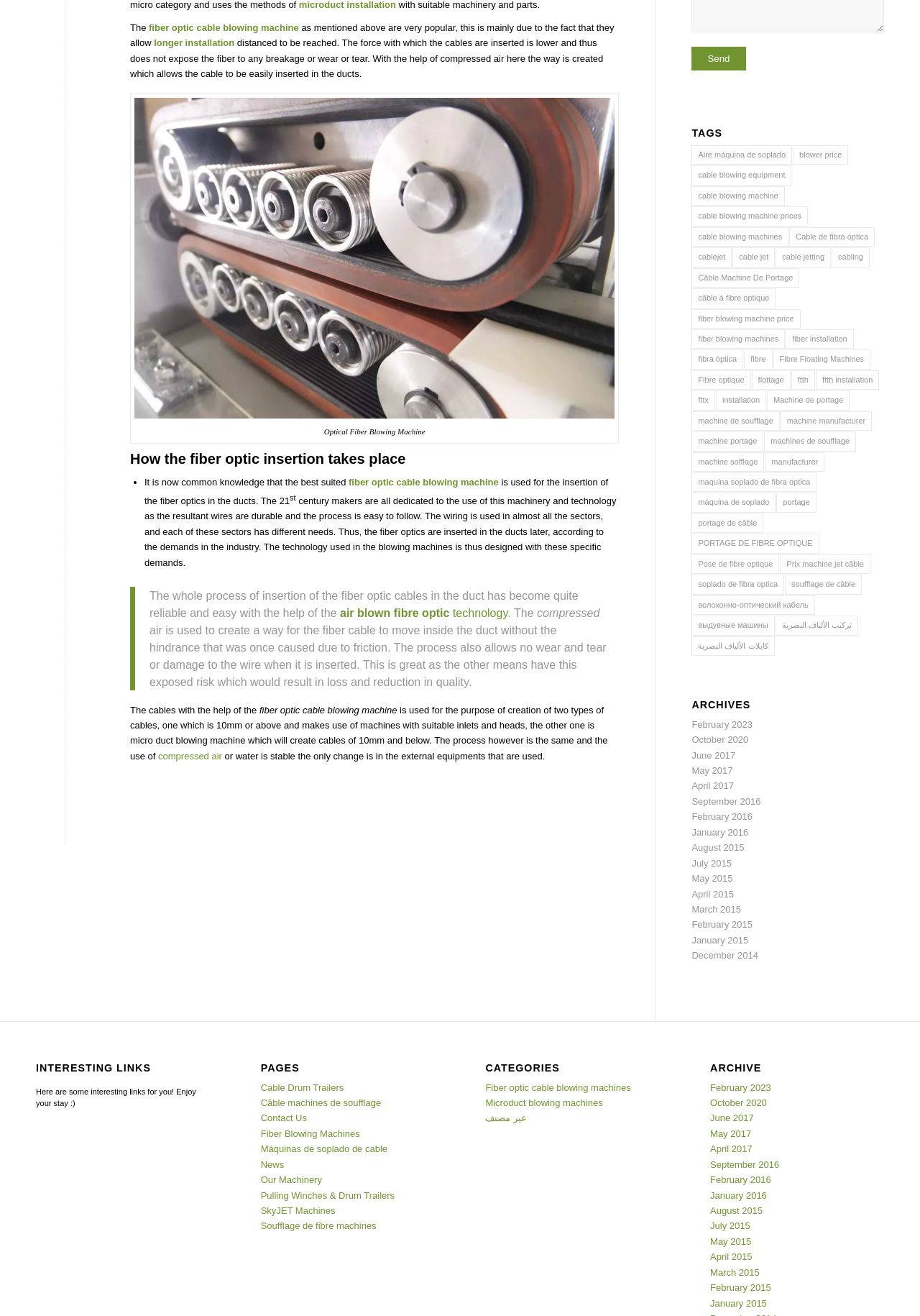Please find the bounding box for the following UI element description. Provide the coordinates in (top-left x, top-left y, bottom-right x, bottom-right y) format, with values between 0 and 1: technology

[0.492, 0.461, 0.552, 0.471]